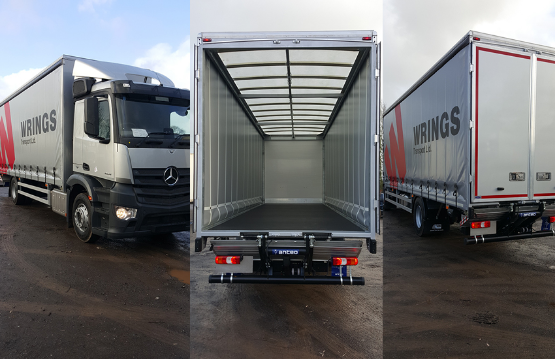Give a thorough description of the image, including any visible elements and their relationships.

The image showcases a modern Mercedes truck with a distinctive design, prominently featuring the "WRINGS Transport Ltd." branding. The truck is depicted from three angles: the front view highlights the cab with a sleek profile, the central view offers a glimpse into the spacious, well-structured cargo area showcasing its interior, and the side view highlights the truck's massive cargo capacity. This vehicle represents the utility aspect of commercial vehicles, known for their reliability and capacity to meet various transportation needs, aligning with the company's history of manufacturing bespoke commercial vehicle bodywork since its inception in 1962.